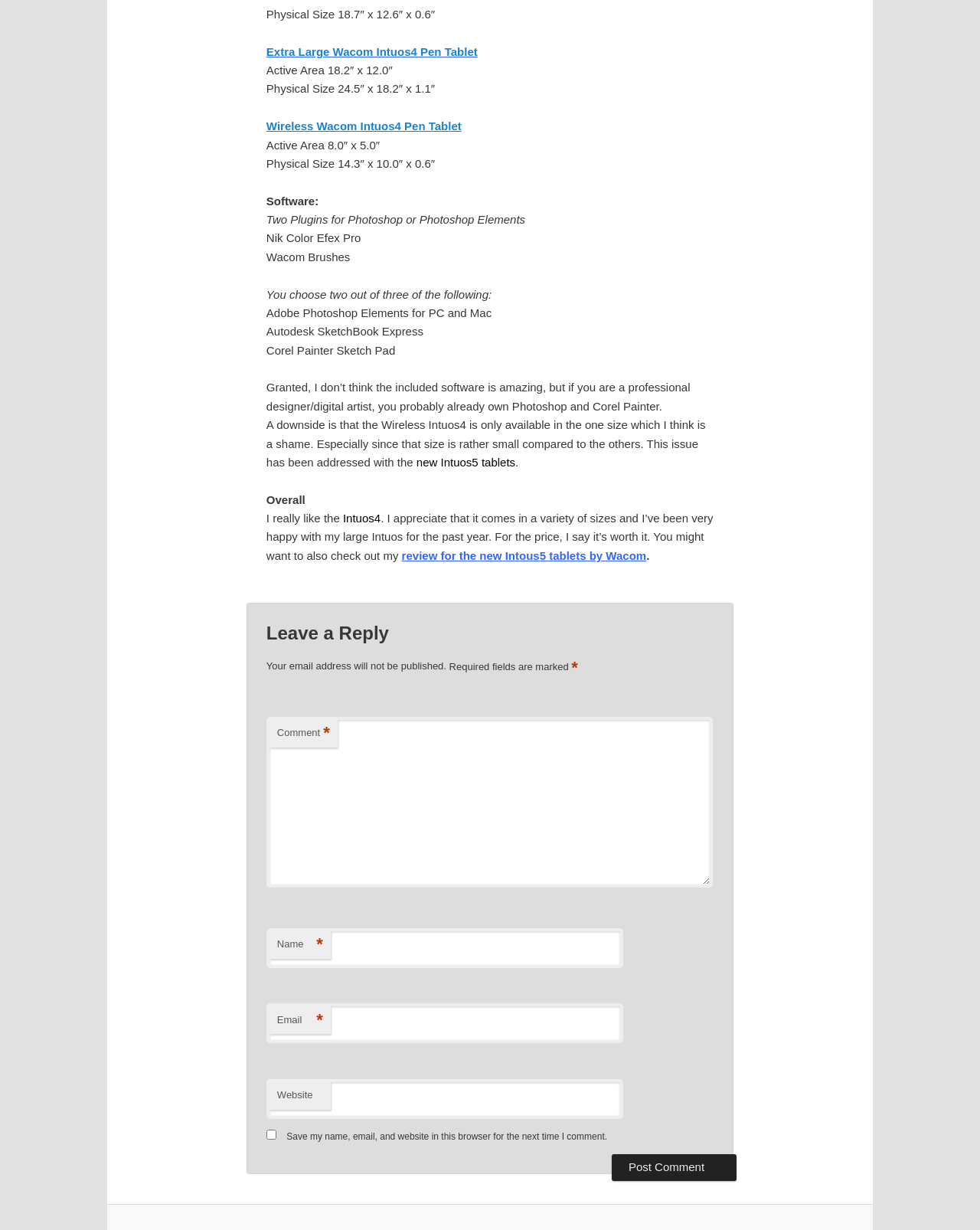Bounding box coordinates are to be given in the format (top-left x, top-left y, bottom-right x, bottom-right y). All values must be floating point numbers between 0 and 1. Provide the bounding box coordinate for the UI element described as: Wireless Wacom Intuos4 Pen Tablet

[0.272, 0.097, 0.471, 0.108]